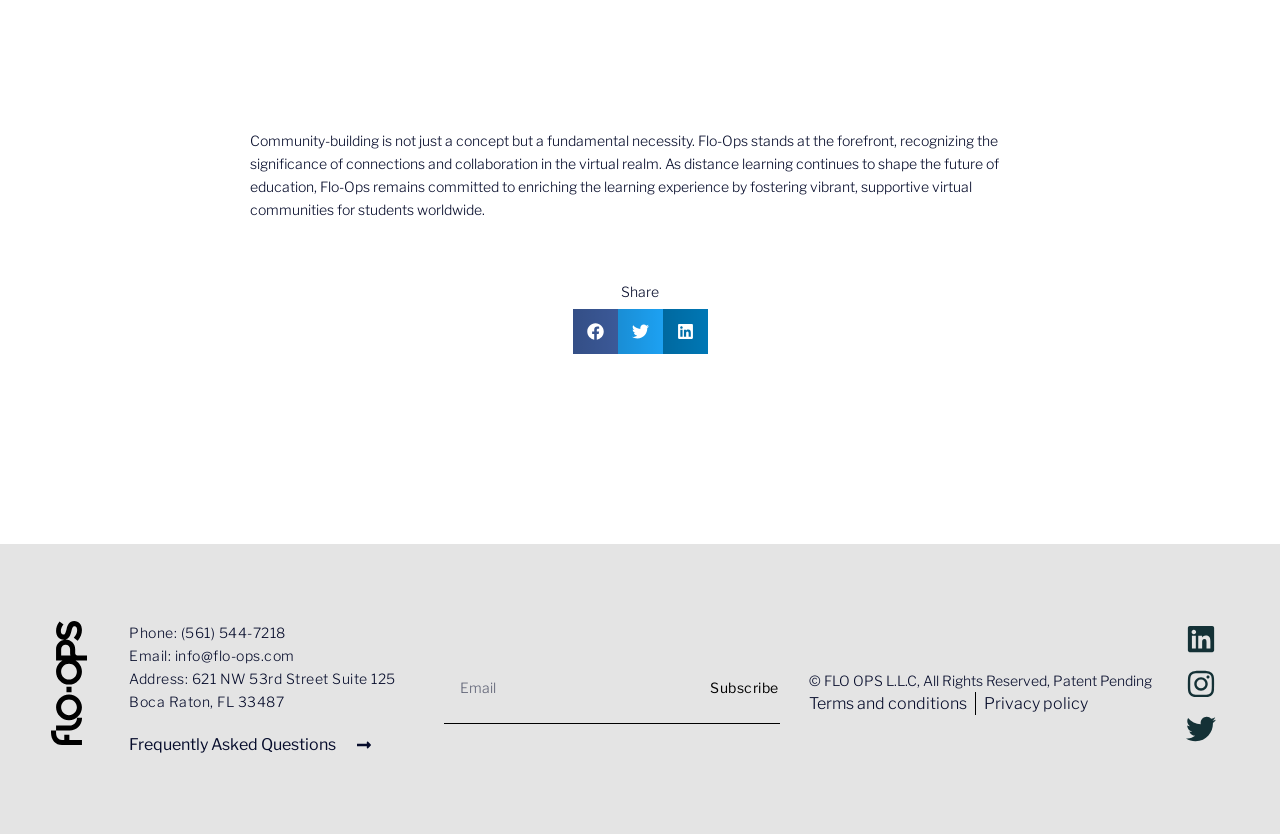Using the webpage screenshot, find the UI element described by parent_node: Alternative: name="alt_s". Provide the bounding box coordinates in the format (top-left x, top-left y, bottom-right x, bottom-right y), ensuring all values are floating point numbers between 0 and 1.

[0.347, 0.878, 0.374, 0.928]